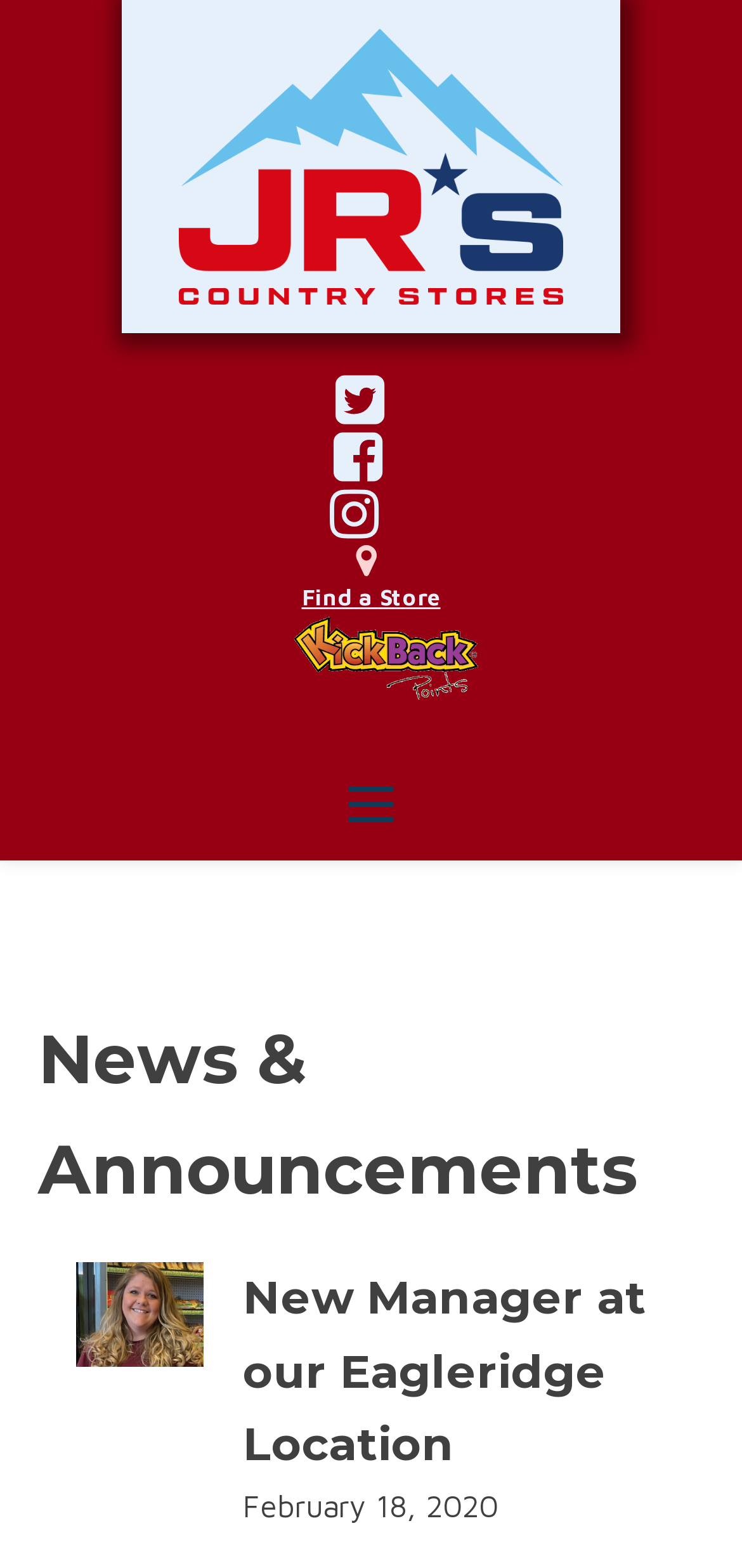What is the format of the date displayed?
Answer with a single word or phrase by referring to the visual content.

Month Day, Year